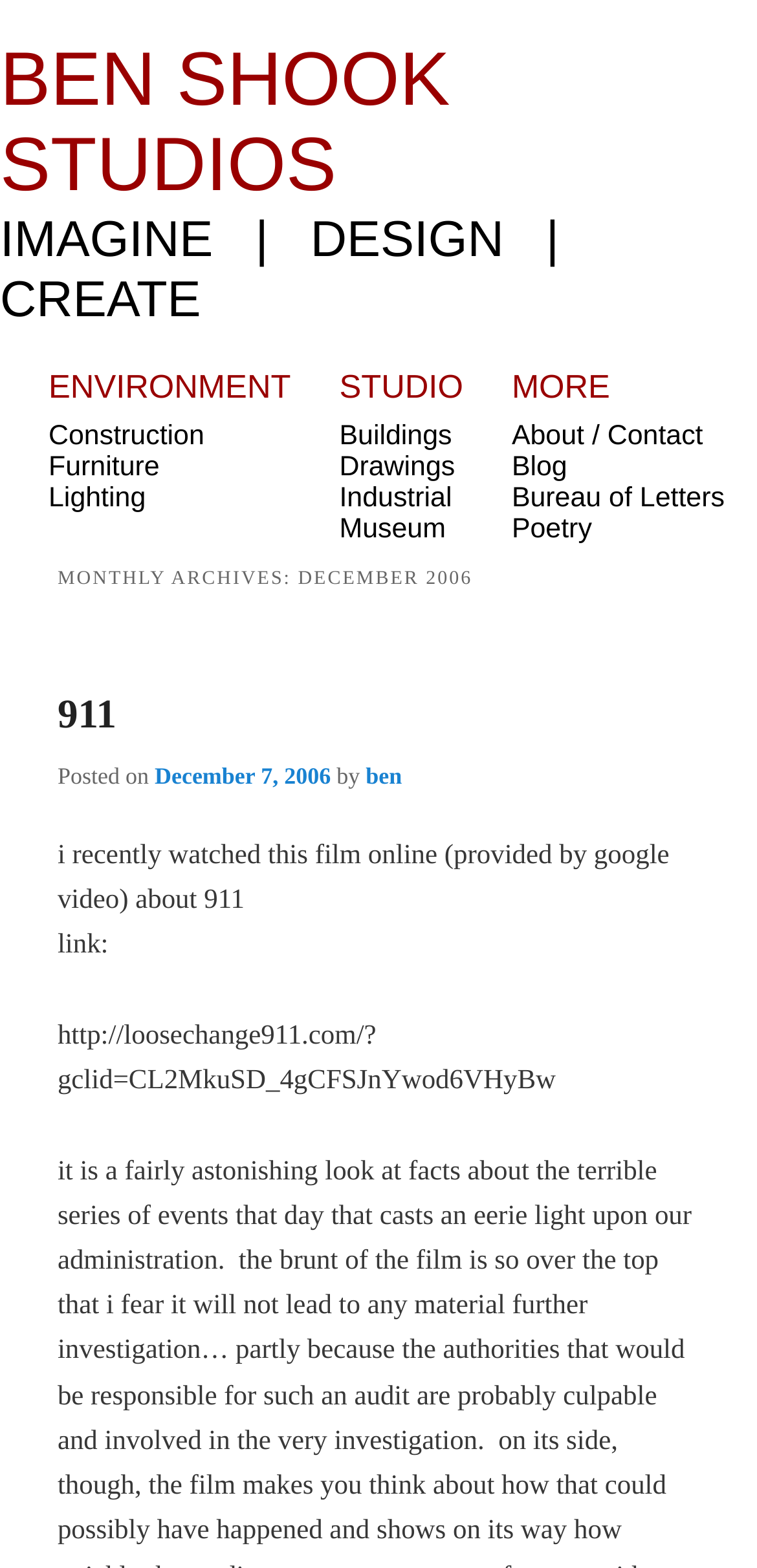Who is the author of the blog post?
Please give a detailed and elaborate answer to the question based on the image.

The author of the blog post can be found by looking at the link element on the webpage, where it says 'by ben'. This indicates that the author of the blog post is 'ben'.